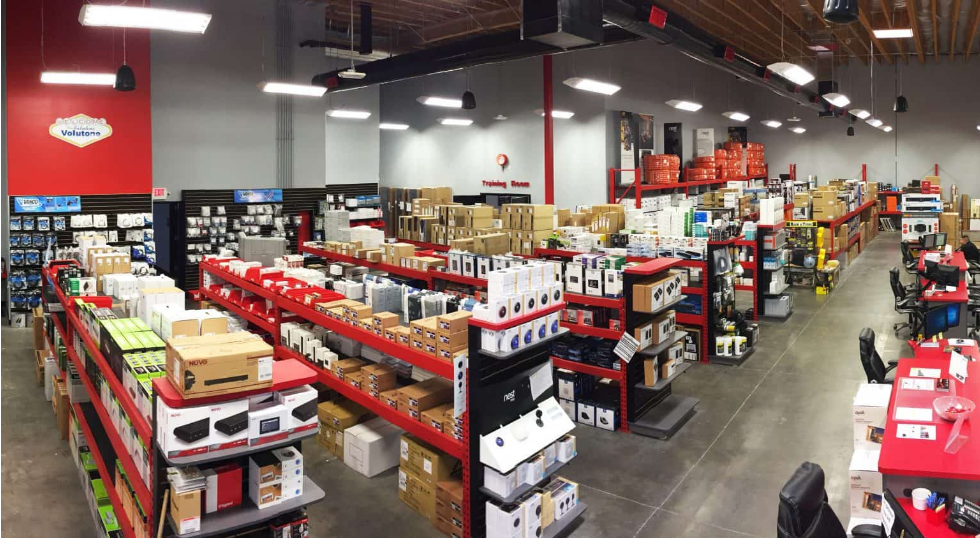What is the purpose of the bright overhead lighting?
Based on the image, answer the question with as much detail as possible.

The bright overhead lighting in the SnapAV Pro store is intended to create an inviting shopping atmosphere and enhance visibility, making it easier for customers to navigate the aisles and find the products they need.